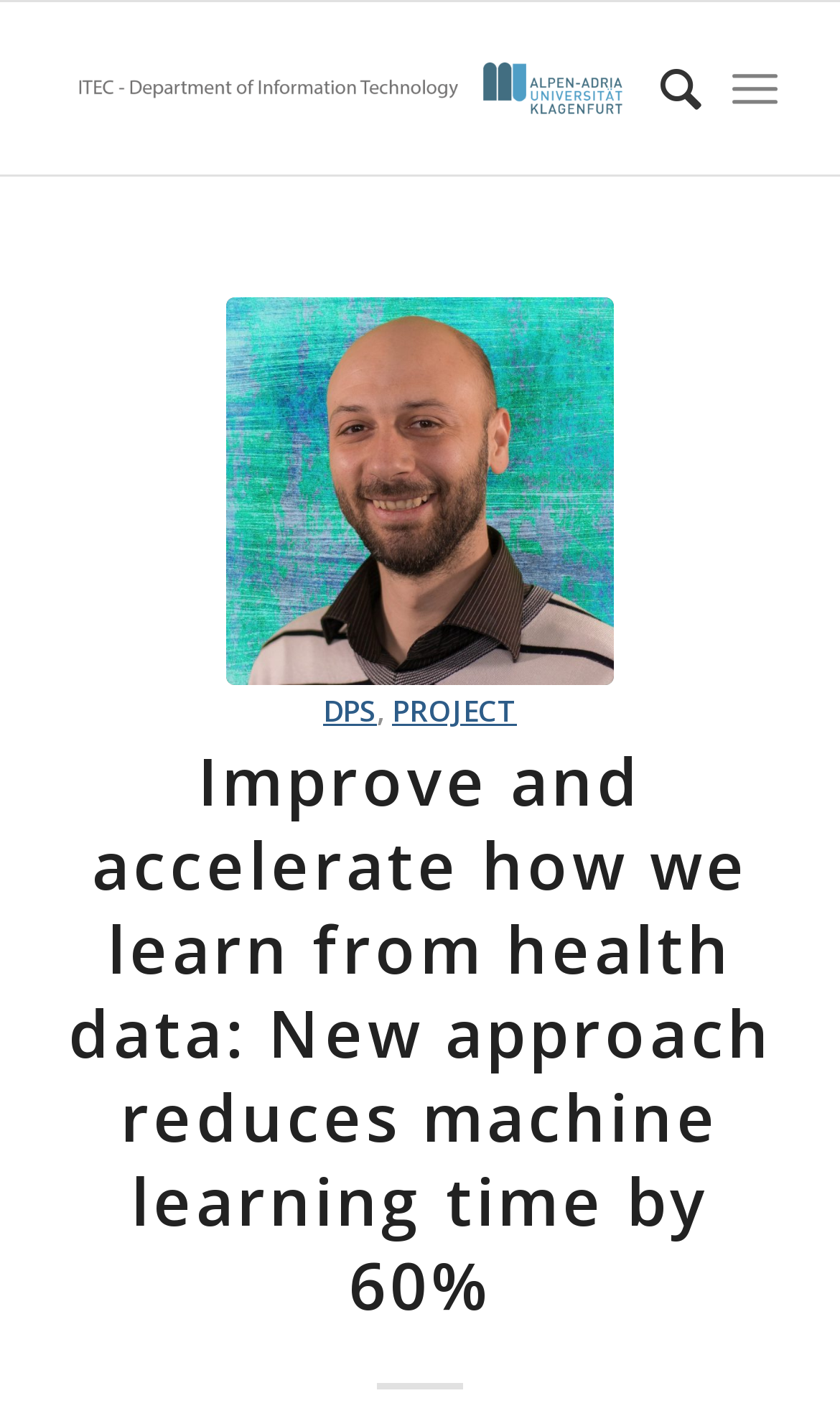What is the topic of the main article?
Using the image as a reference, answer with just one word or a short phrase.

Health data